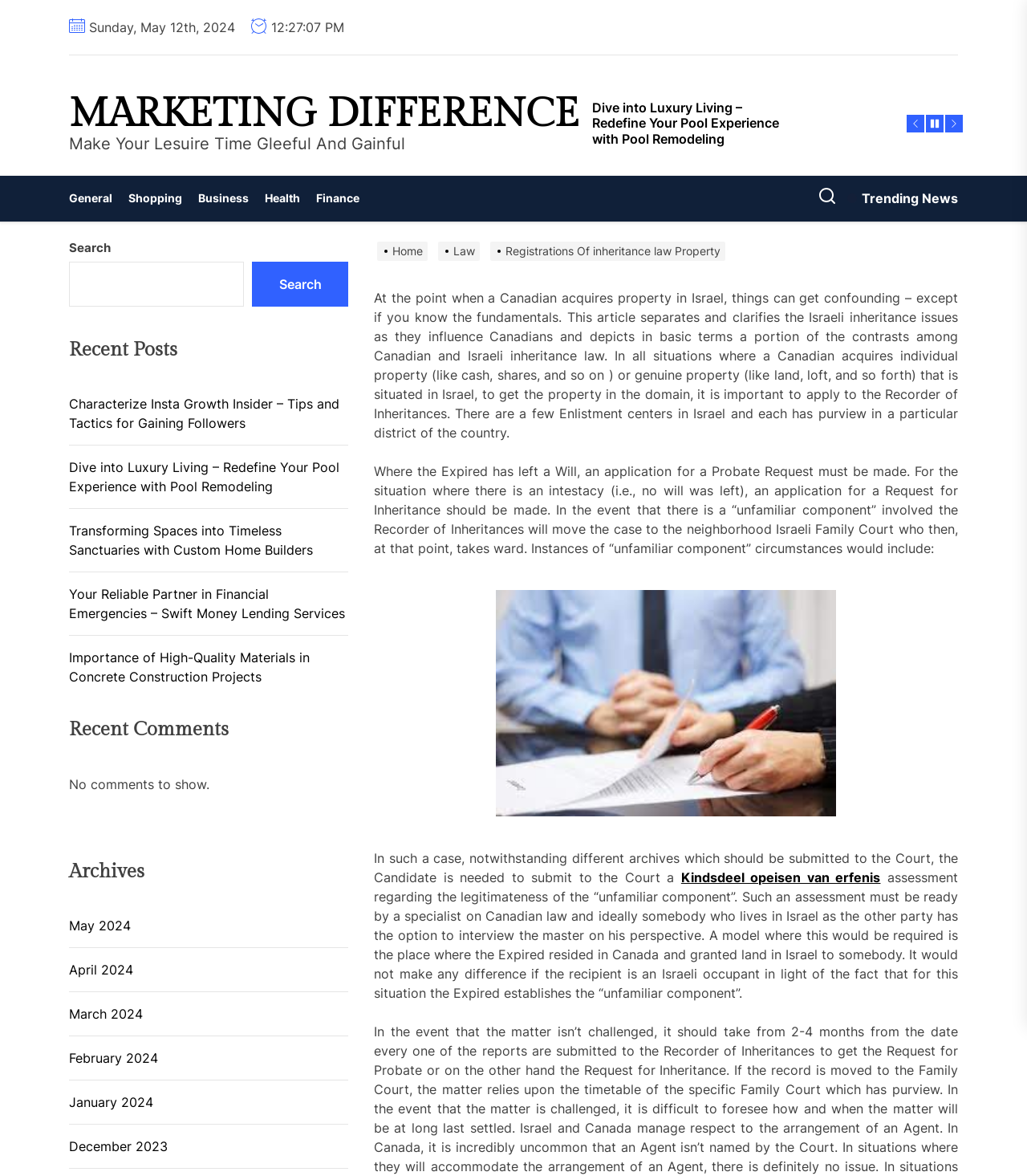How many navigation links are in the horizontal navigation bar?
Please provide a single word or phrase answer based on the image.

5